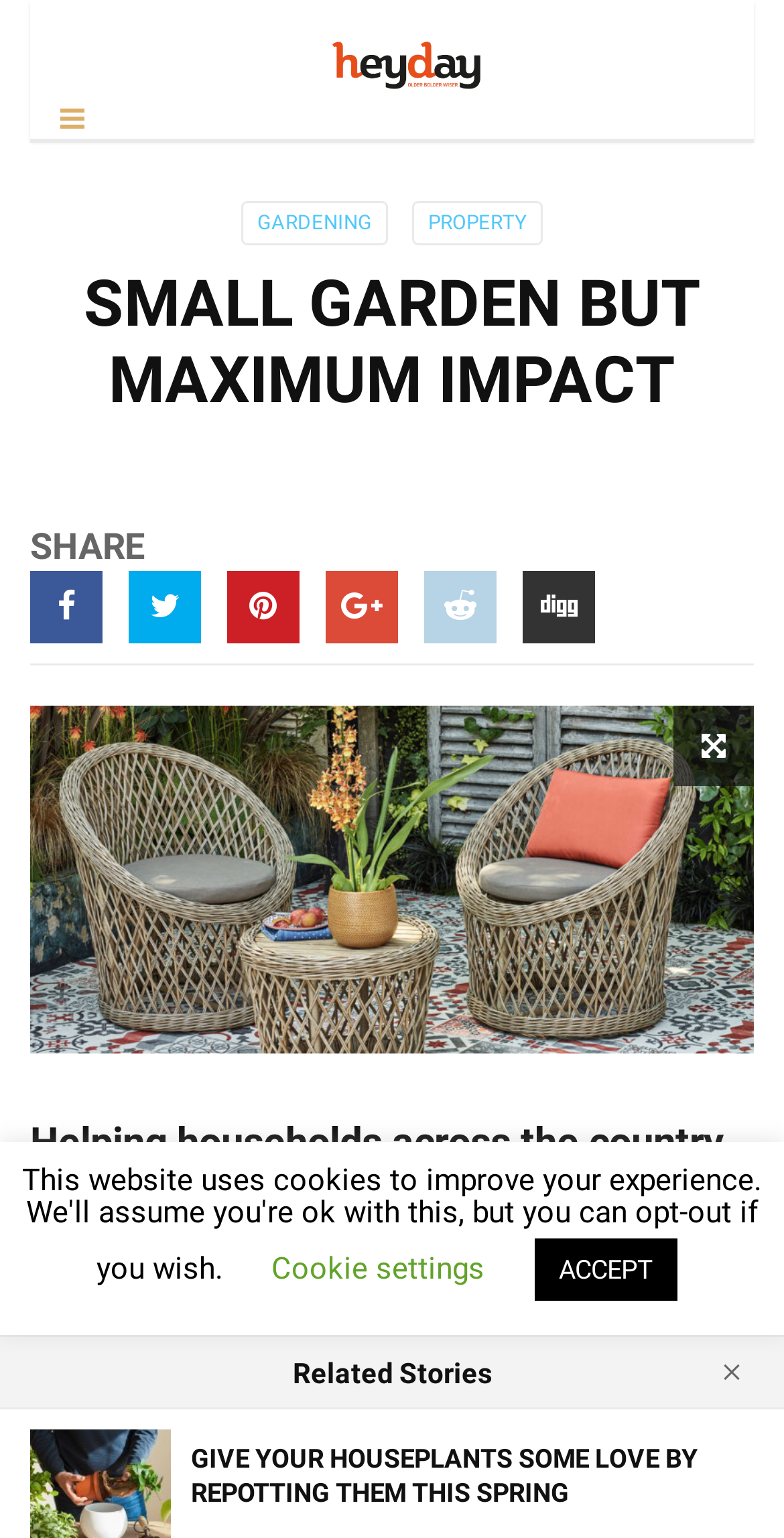For the following element description, predict the bounding box coordinates in the format (top-left x, top-left y, bottom-right x, bottom-right y). All values should be floating point numbers between 0 and 1. Description: Penn State PRO Wellness

None